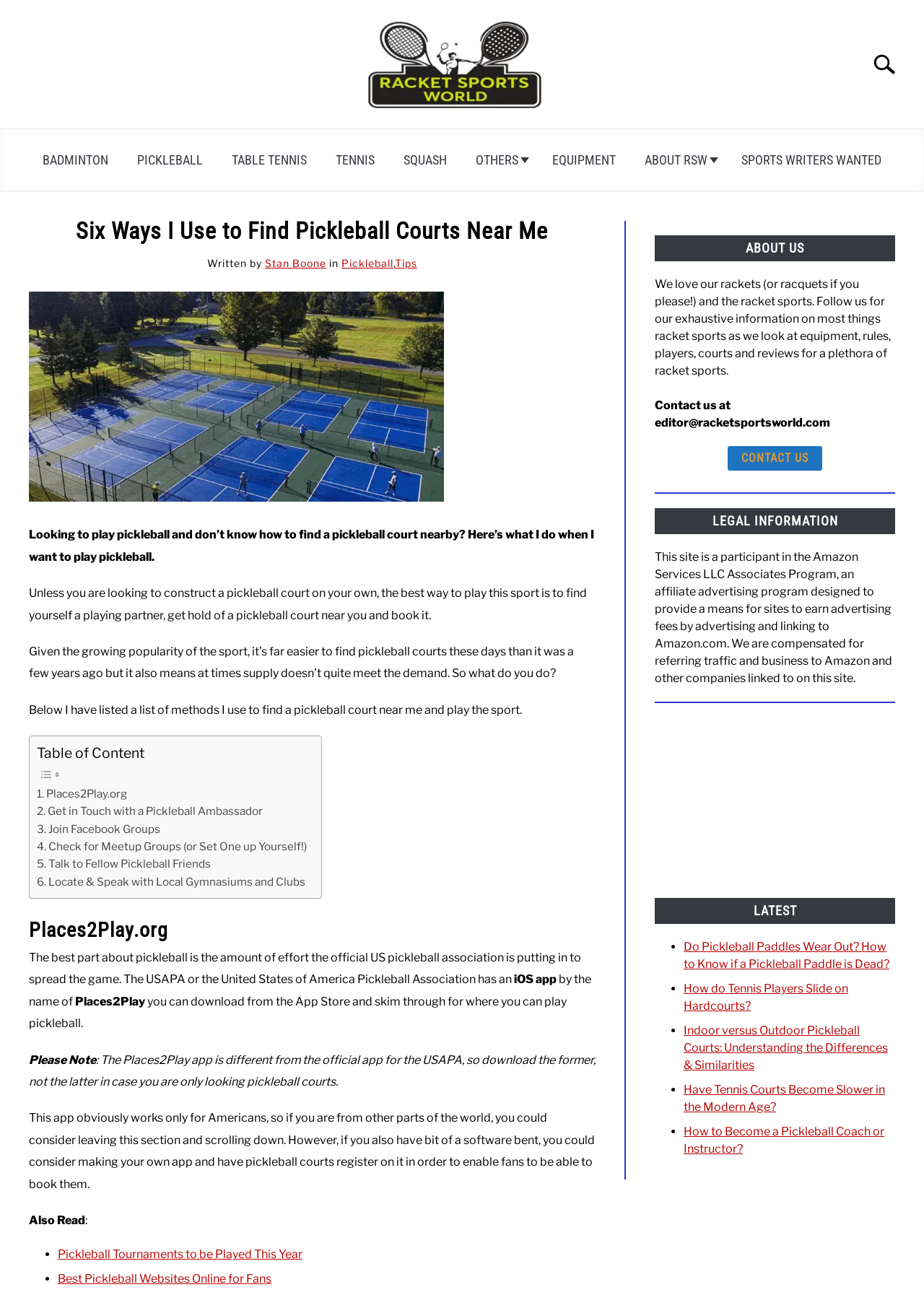Please locate and retrieve the main header text of the webpage.

Six Ways I Use to Find Pickleball Courts Near Me